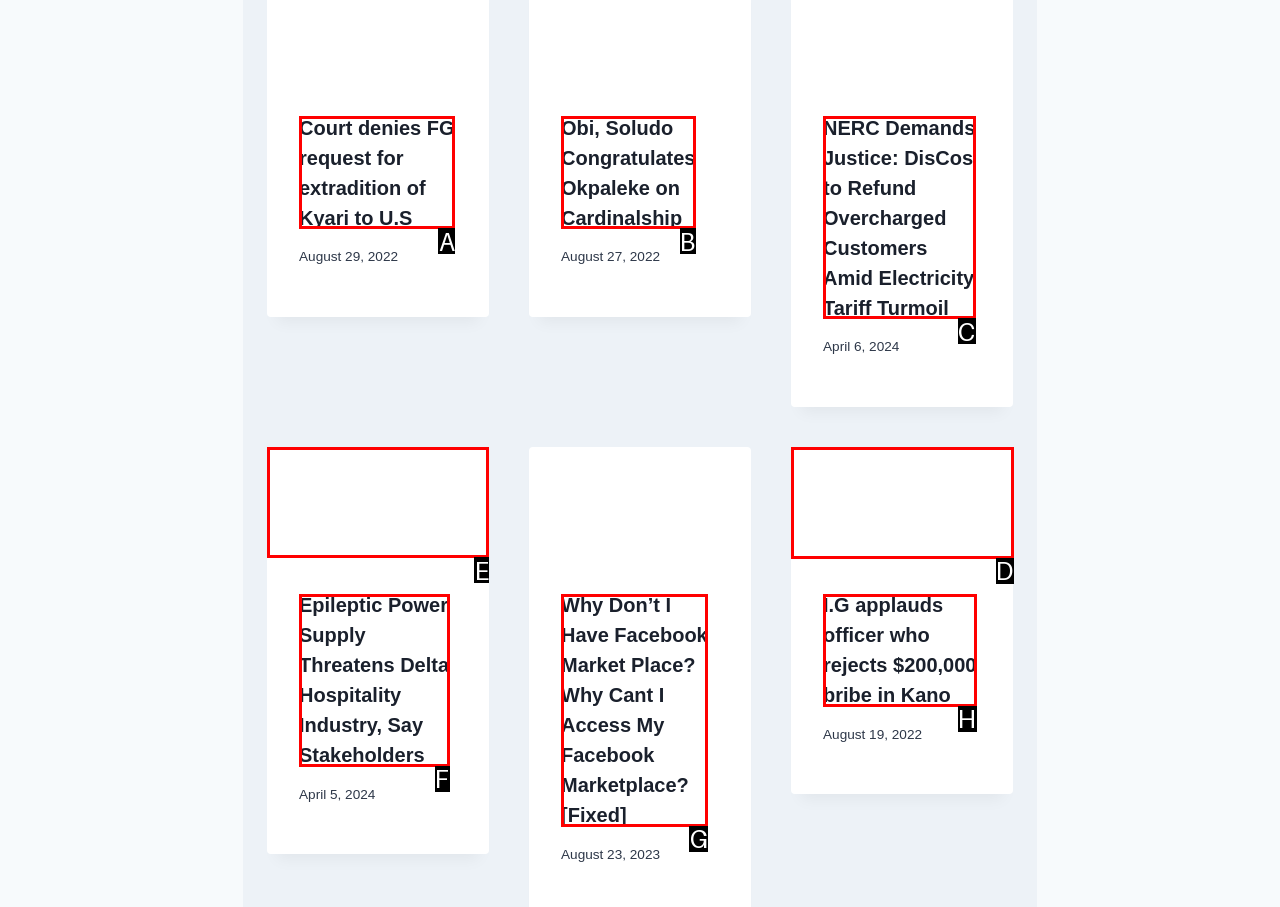Select the correct UI element to click for this task: Click on the 'Sign Up For Text Alerts' link.
Answer using the letter from the provided options.

None